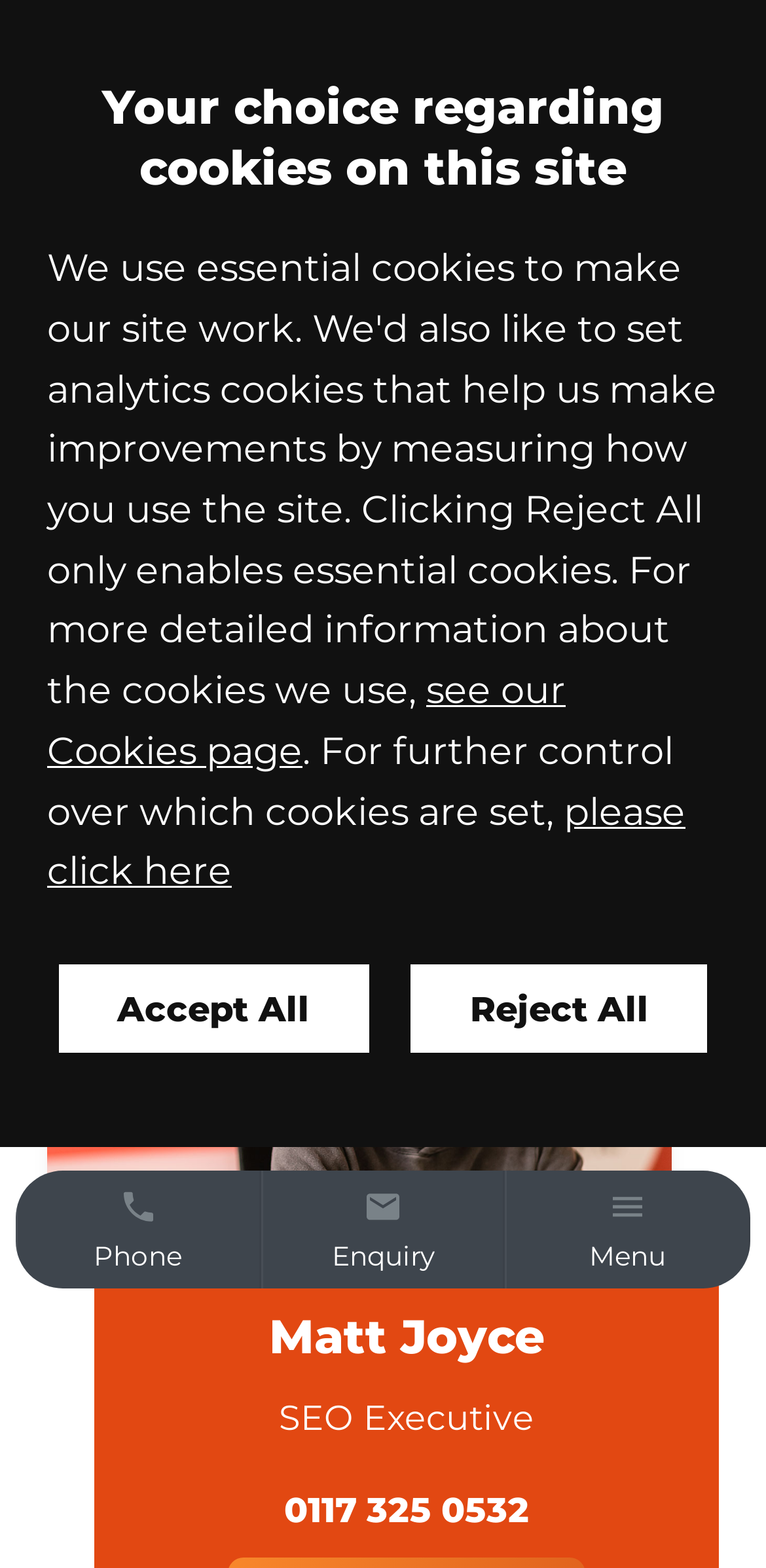From the webpage screenshot, identify the region described by Matt Joyce. Provide the bounding box coordinates as (top-left x, top-left y, bottom-right x, bottom-right y), with each value being a floating point number between 0 and 1.

[0.56, 0.331, 0.814, 0.356]